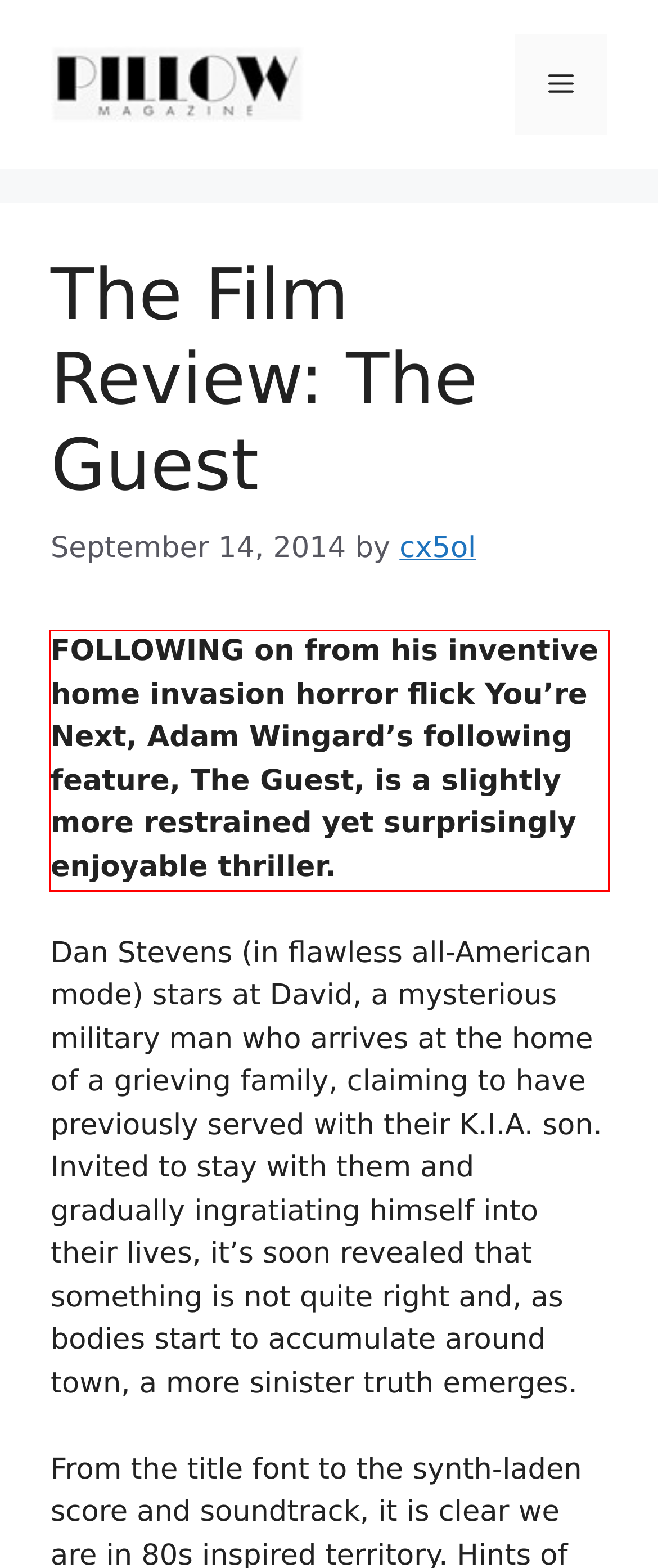View the screenshot of the webpage and identify the UI element surrounded by a red bounding box. Extract the text contained within this red bounding box.

FOLLOWING on from his inventive home invasion horror flick You’re Next, Adam Wingard’s following feature, The Guest, is a slightly more restrained yet surprisingly enjoyable thriller.